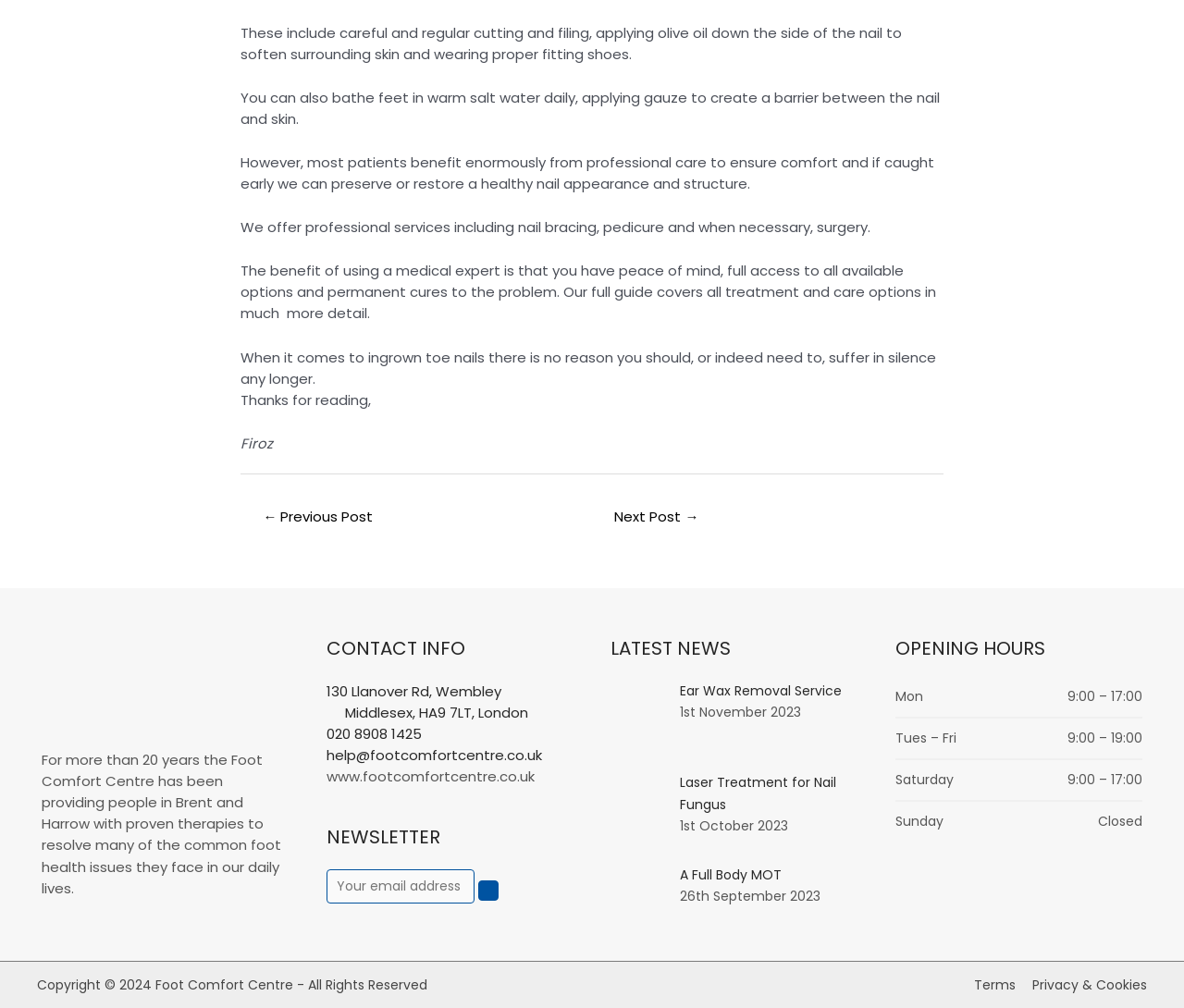Locate the bounding box coordinates of the element that should be clicked to fulfill the instruction: "View the opening hours on Saturday".

[0.756, 0.764, 0.805, 0.783]